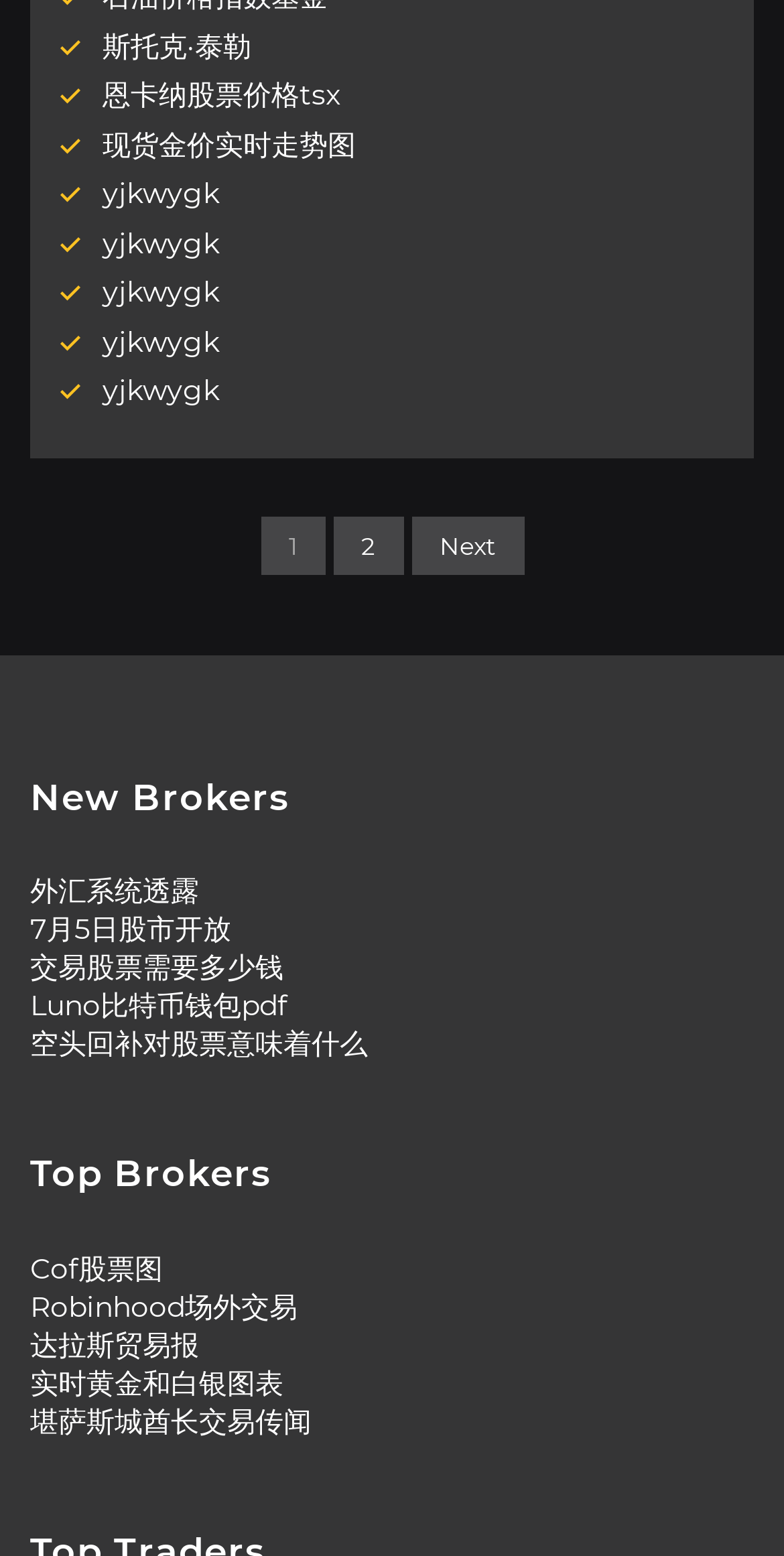Locate the bounding box coordinates of the clickable element to fulfill the following instruction: "Click on the link to view stock prices". Provide the coordinates as four float numbers between 0 and 1 in the format [left, top, right, bottom].

[0.131, 0.049, 0.433, 0.072]